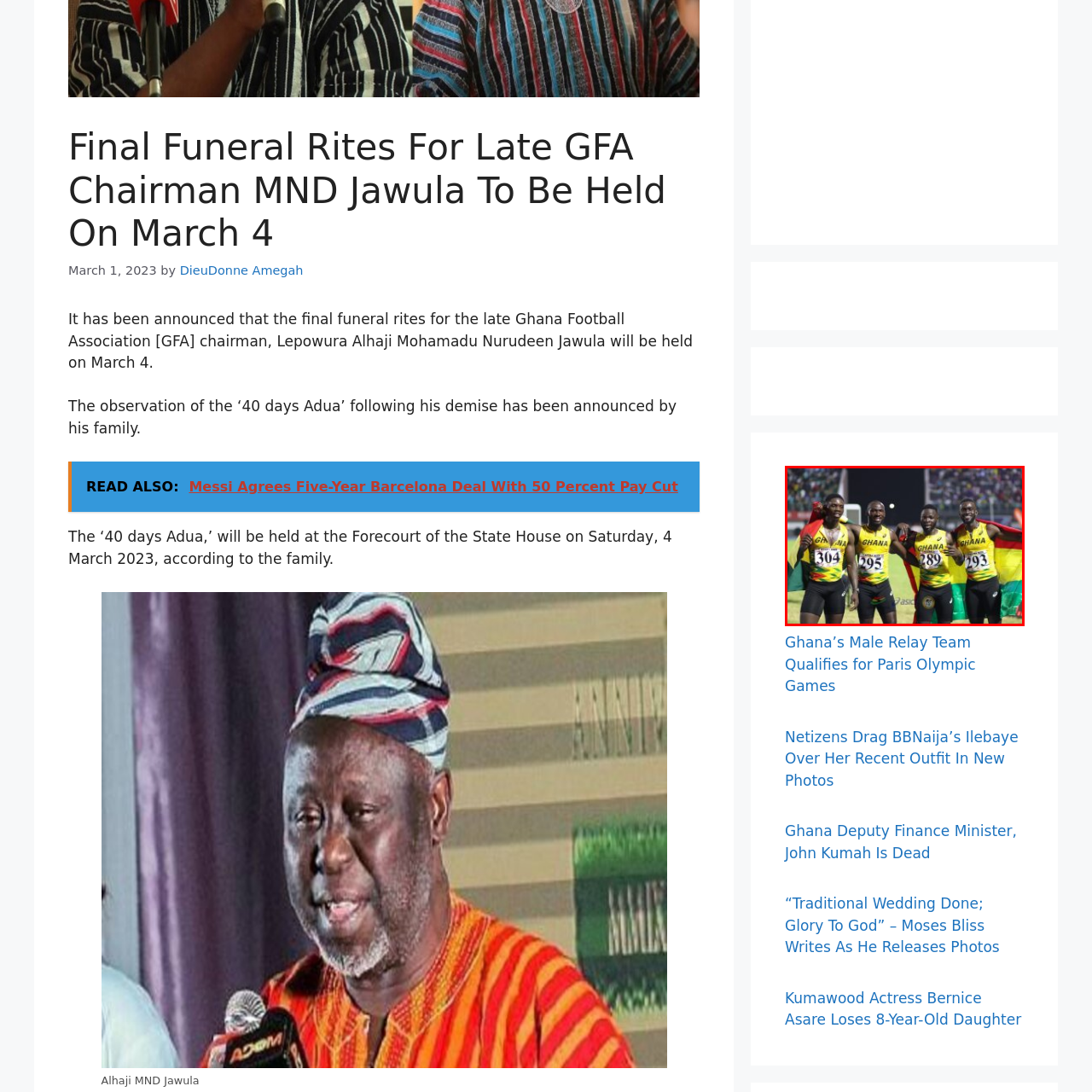What are the athletes celebrating?
Assess the image contained within the red bounding box and give a detailed answer based on the visual elements present in the image.

The athletes are celebrating a significant achievement, which is qualifying for the Paris Olympic Games, a pivotal moment in their athletic careers, as reflected in their smiles and festive demeanor.